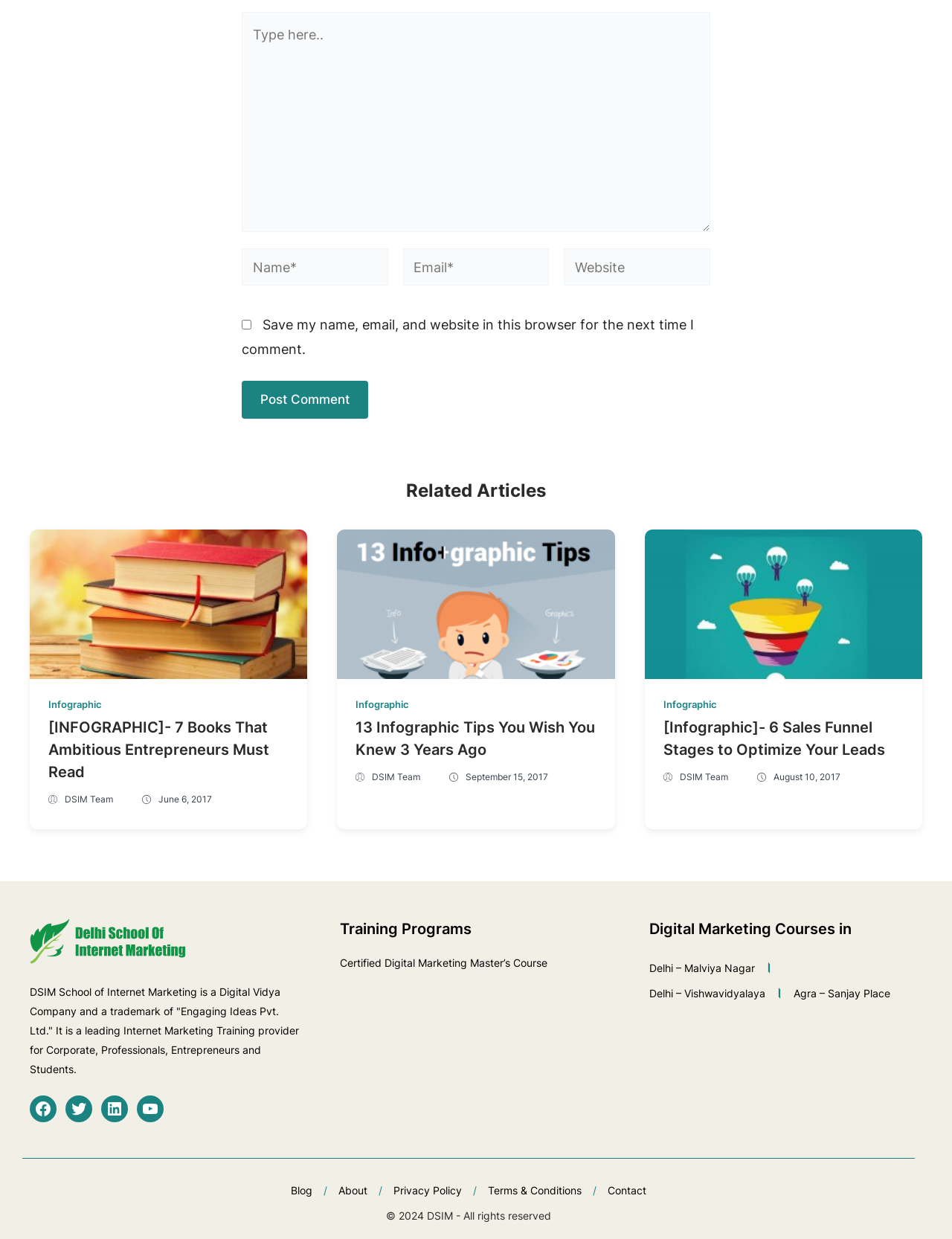What is the bounding box coordinate of the 'Post Comment' button?
Refer to the image and provide a one-word or short phrase answer.

[0.254, 0.307, 0.387, 0.338]